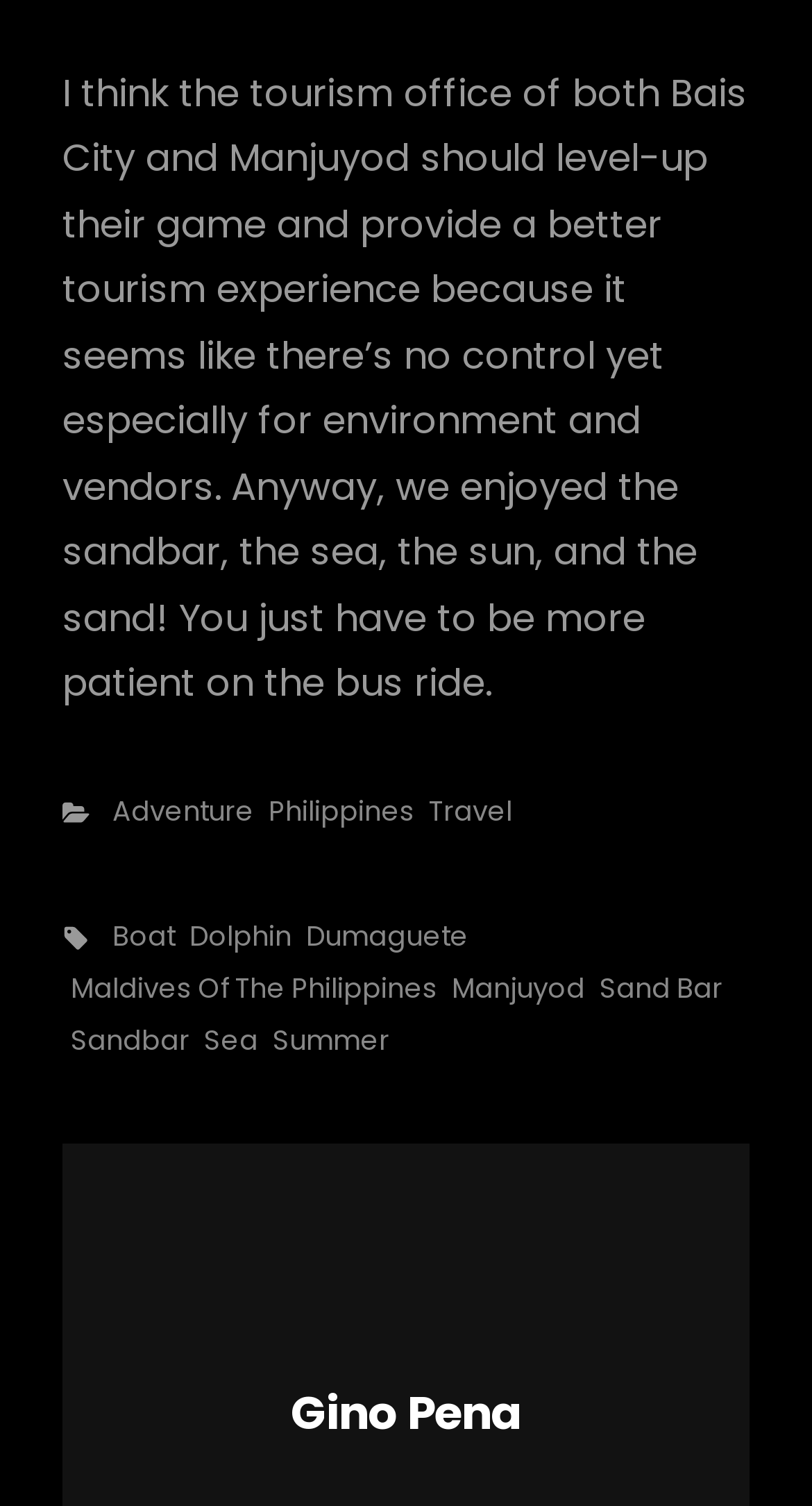What recreational activity is mentioned in this article?
Analyze the screenshot and provide a detailed answer to the question.

The article mentions a bus ride, but also mentions a sandbar, which is often accessed by boat. Therefore, it can be inferred that a boat ride is a potential recreational activity at this location.